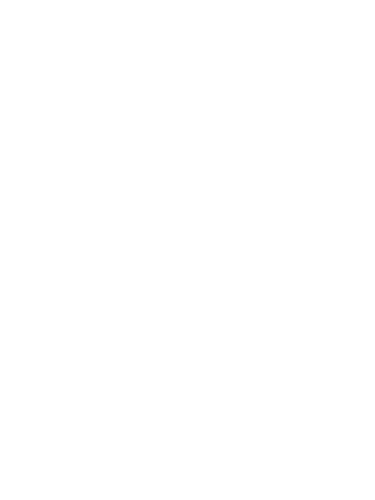Analyze the image and describe all the key elements you observe.

This image features a vintage 1999 Ibanez AJ307CE NT, a 7-string acoustic guitar renowned for its unique jumbo body design. The guitar boasts a solid Engelman spruce top with rosewood back and sides, providing a rich, resonant tone. Notably equipped with original on-board electronics made by Fishman, it includes side-mounted pre-amp controls for enhanced sound versatility. The mahogany neck is complemented with a rosewood fretboard, while gold finish Grover tuners add both functionality and aesthetic appeal. This specific guitar is noted for its mint condition, showcasing no visible wear or damage, and comes with the original hard shell case. Perfectly set up for playability, it offers an excellent sound range and is ideal for both new and experienced guitarists looking for a high-quality instrument.